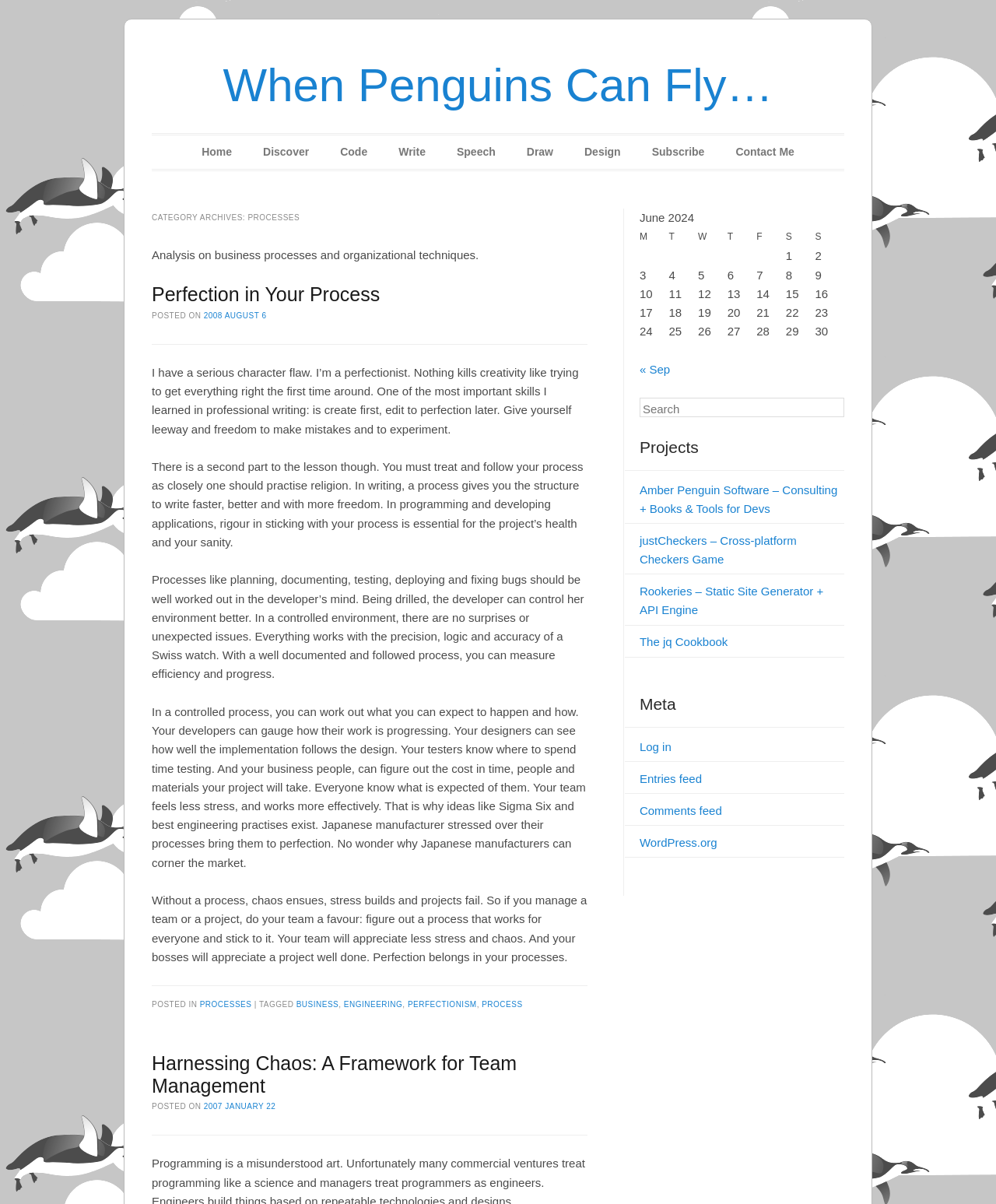Please specify the bounding box coordinates of the clickable region to carry out the following instruction: "Click on the 'Home' link". The coordinates should be four float numbers between 0 and 1, in the format [left, top, right, bottom].

[0.195, 0.116, 0.241, 0.136]